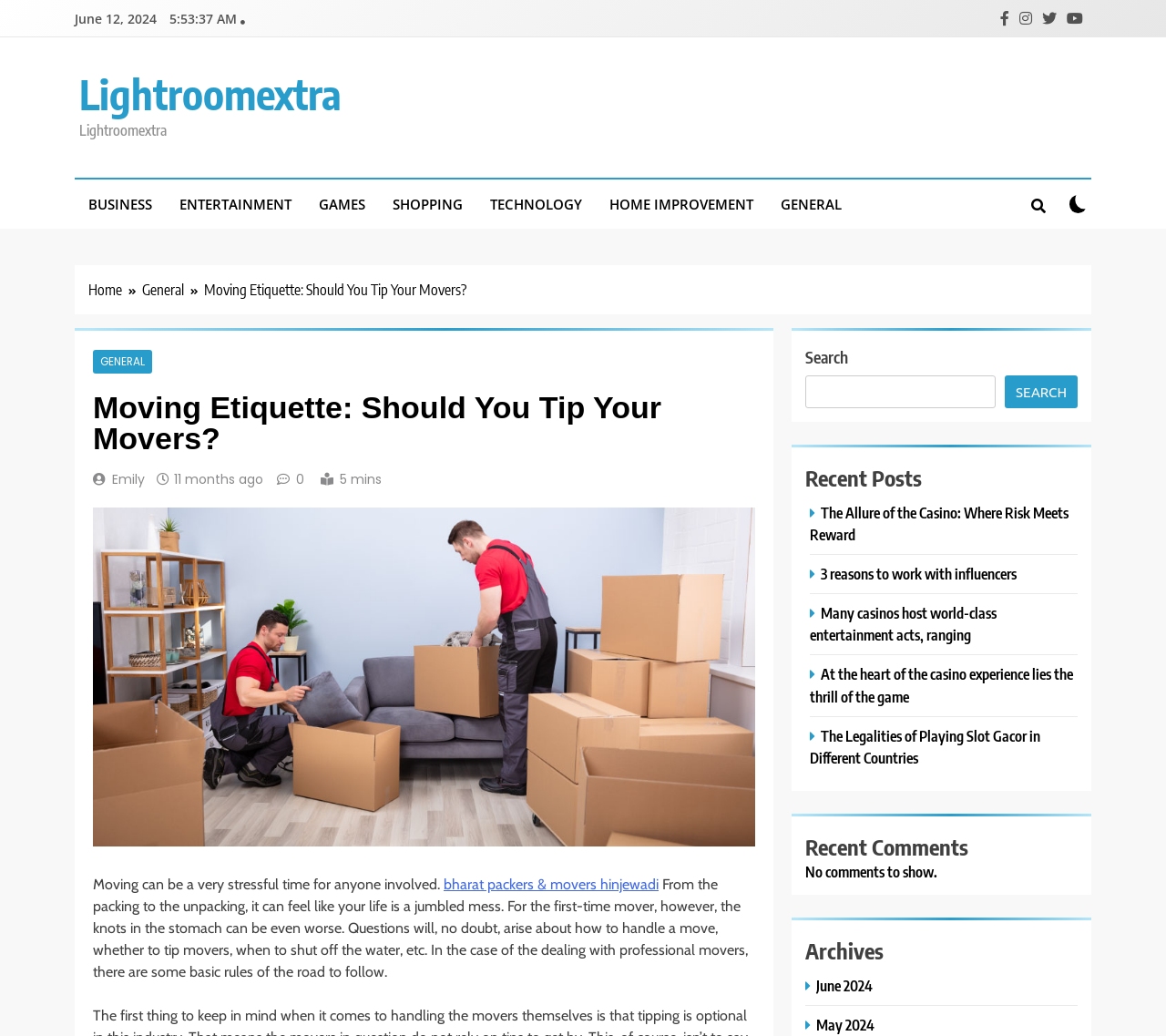Please extract the webpage's main title and generate its text content.

Moving Etiquette: Should You Tip Your Movers?